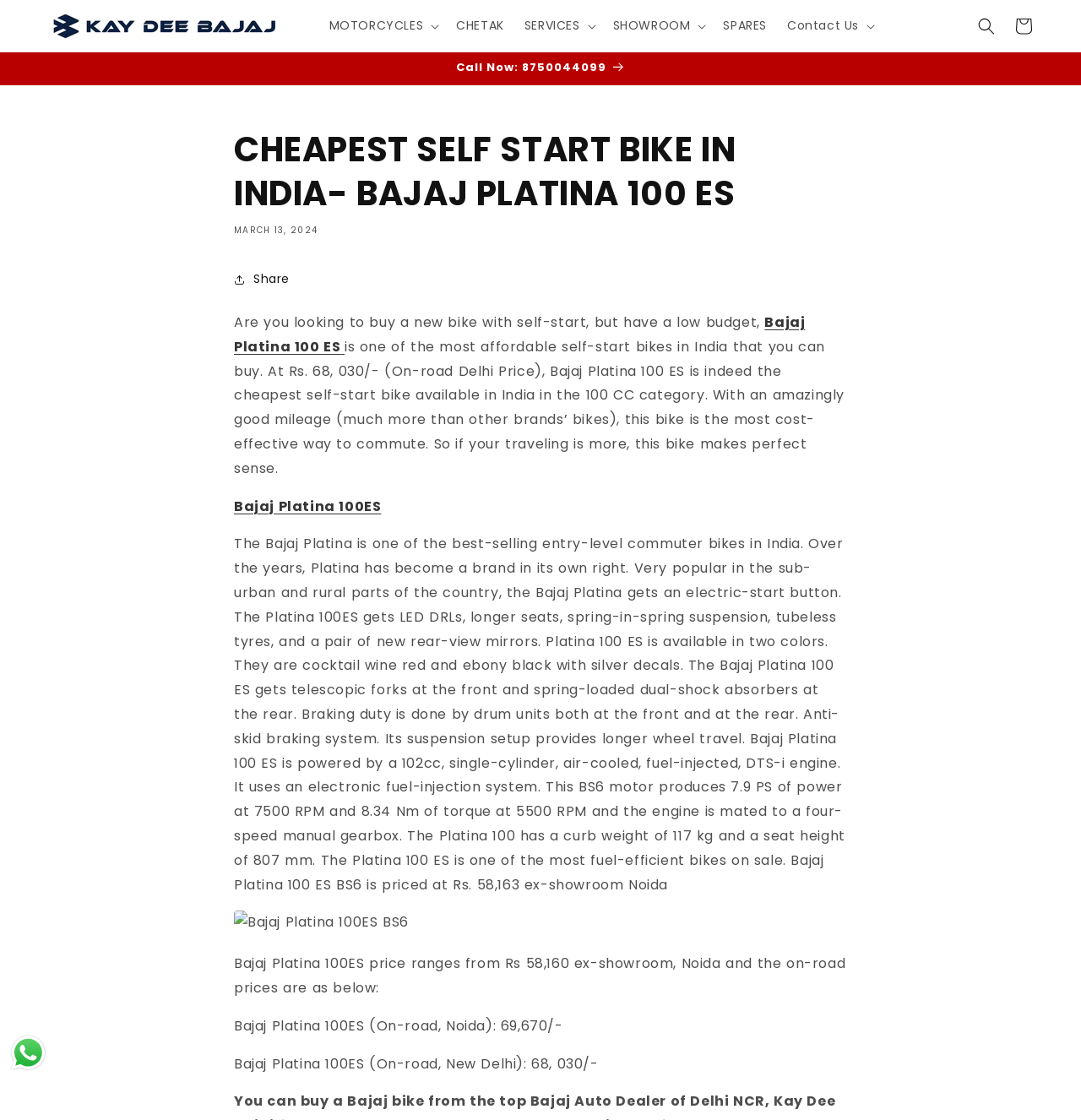Provide a thorough description of the webpage's content and layout.

This webpage is about the Bajaj Platina 100 ES, a self-start bike in India. At the top, there is a header section with a logo and a menu bar containing several buttons, including "MOTORCYCLES", "SERVICES", "SHOWROOM", and "Contact Us". On the top right, there is a search button and a cart link.

Below the header, there is an announcement section with a call-to-action link "Call Now: 8750044099". The main content of the webpage is divided into several sections. The first section has a heading "CHEAPEST SELF START BIKE IN INDIA- BAJAJ PLATINA 100 ES" and a brief introduction to the bike, mentioning its affordability and features.

The next section provides more details about the bike, including its price, mileage, and features such as LED DRLs, longer seats, and spring-in-spring suspension. There are also two images of the bike, one of which is labeled "Bajaj Platina 100ES BS6". The section also compares the on-road prices of the bike in Noida and New Delhi.

On the bottom left, there is a WhatsApp chat button that allows users to send a message via WhatsApp. Overall, the webpage is focused on providing information about the Bajaj Platina 100 ES bike, its features, and its pricing.